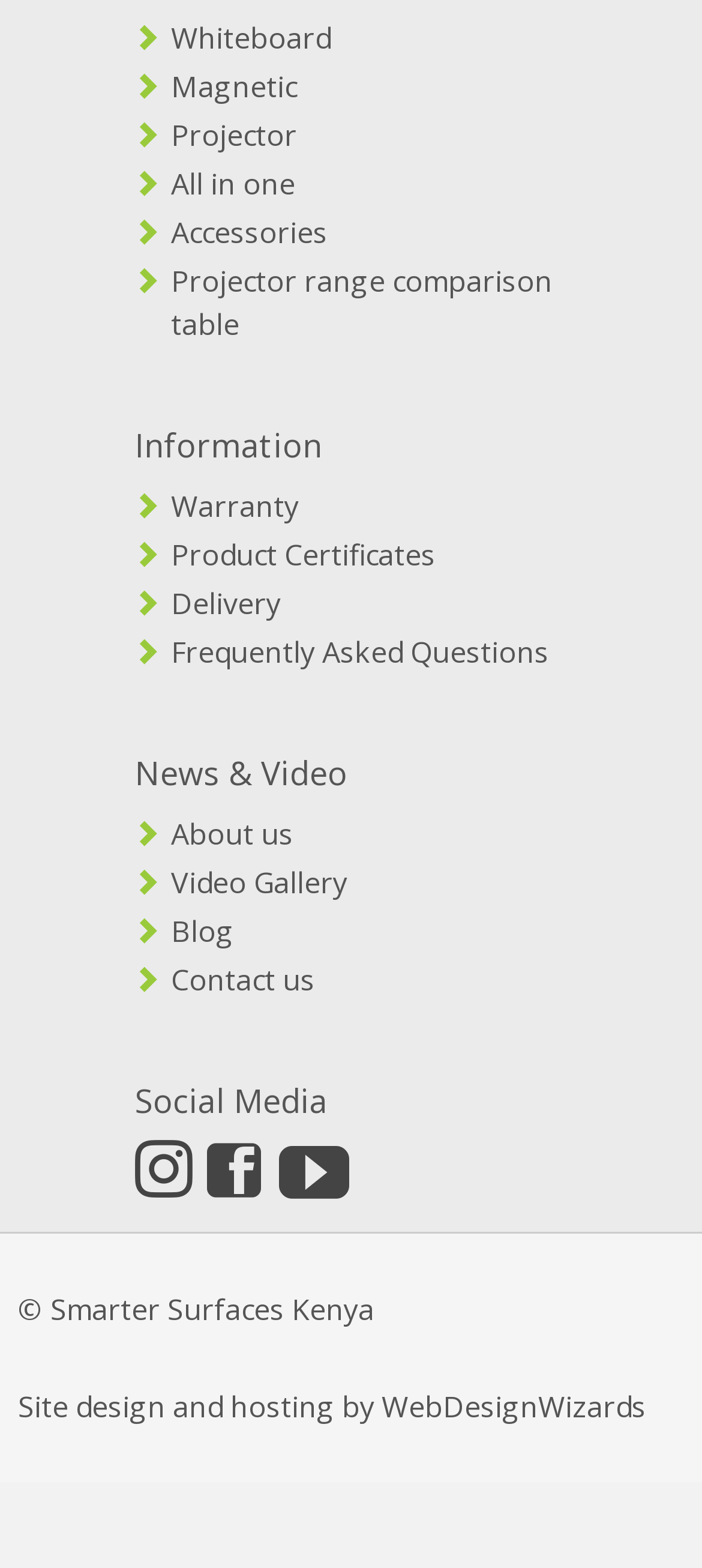Please find the bounding box coordinates for the clickable element needed to perform this instruction: "View Projector range comparison table".

[0.244, 0.166, 0.787, 0.219]